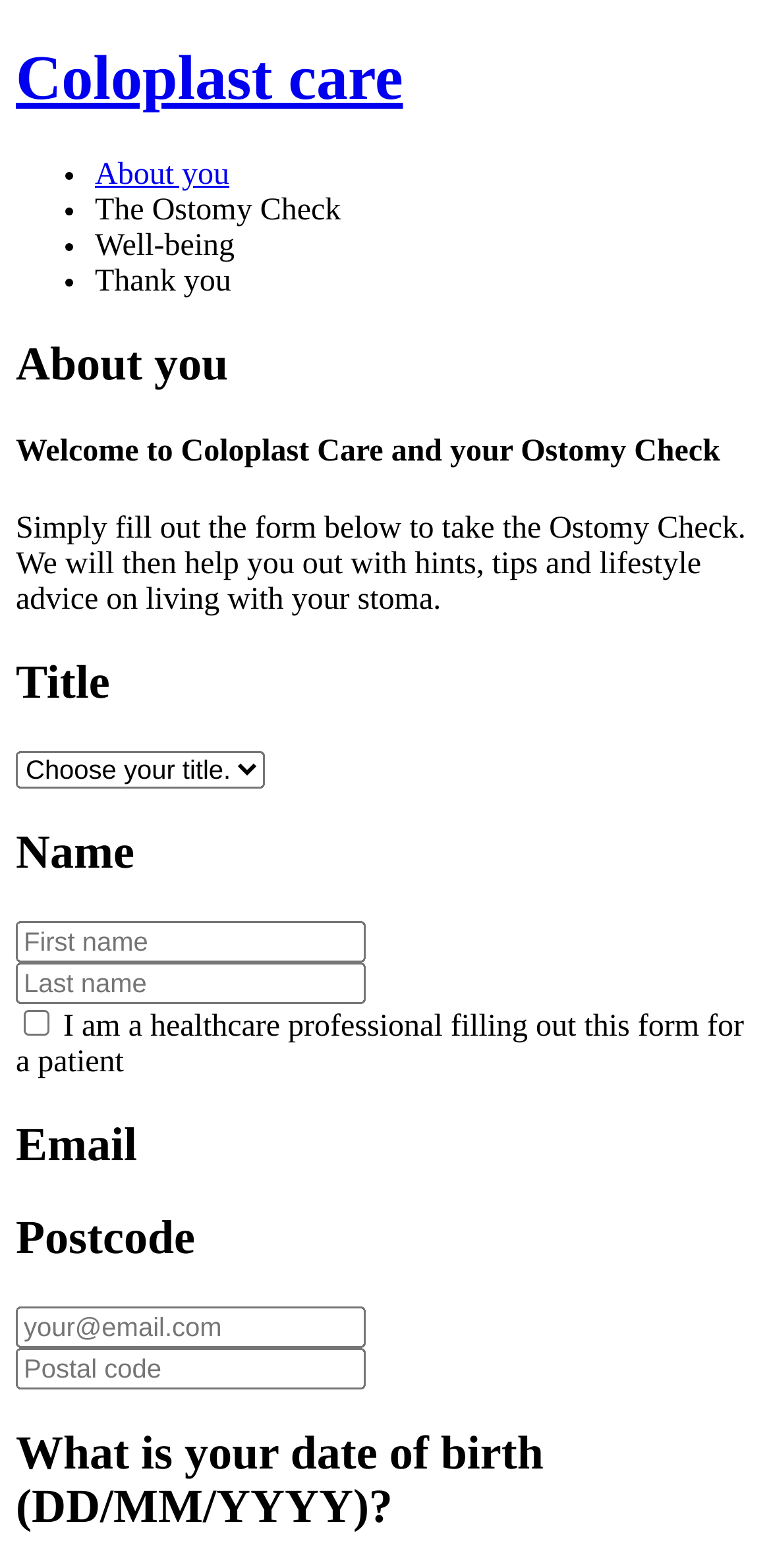Provide the bounding box coordinates for the UI element that is described by this text: "name="step1-professional"". The coordinates should be in the form of four float numbers between 0 and 1: [left, top, right, bottom].

[0.031, 0.644, 0.064, 0.66]